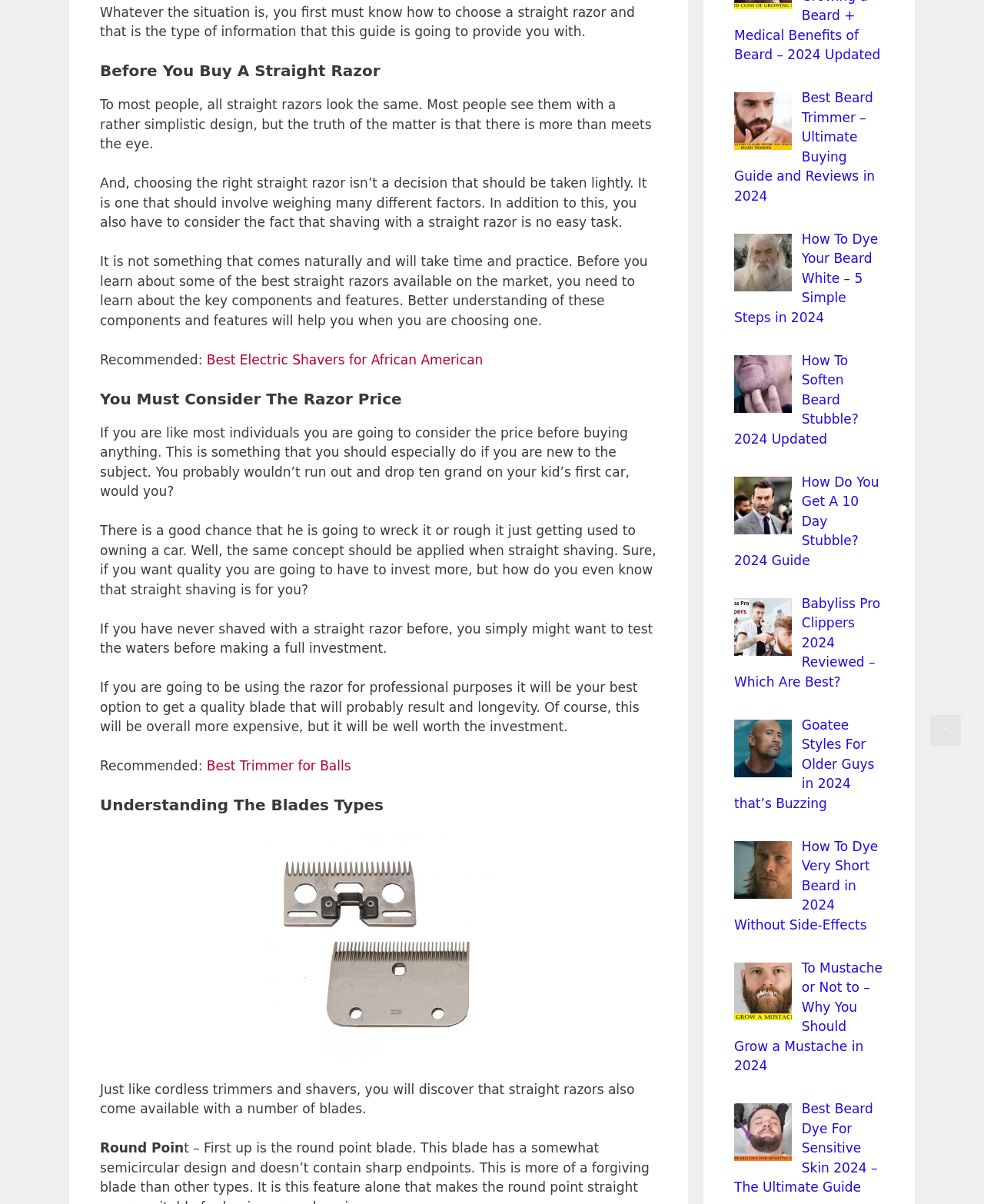Find the bounding box coordinates for the area you need to click to carry out the instruction: "Write a review". The coordinates should be four float numbers between 0 and 1, indicated as [left, top, right, bottom].

None